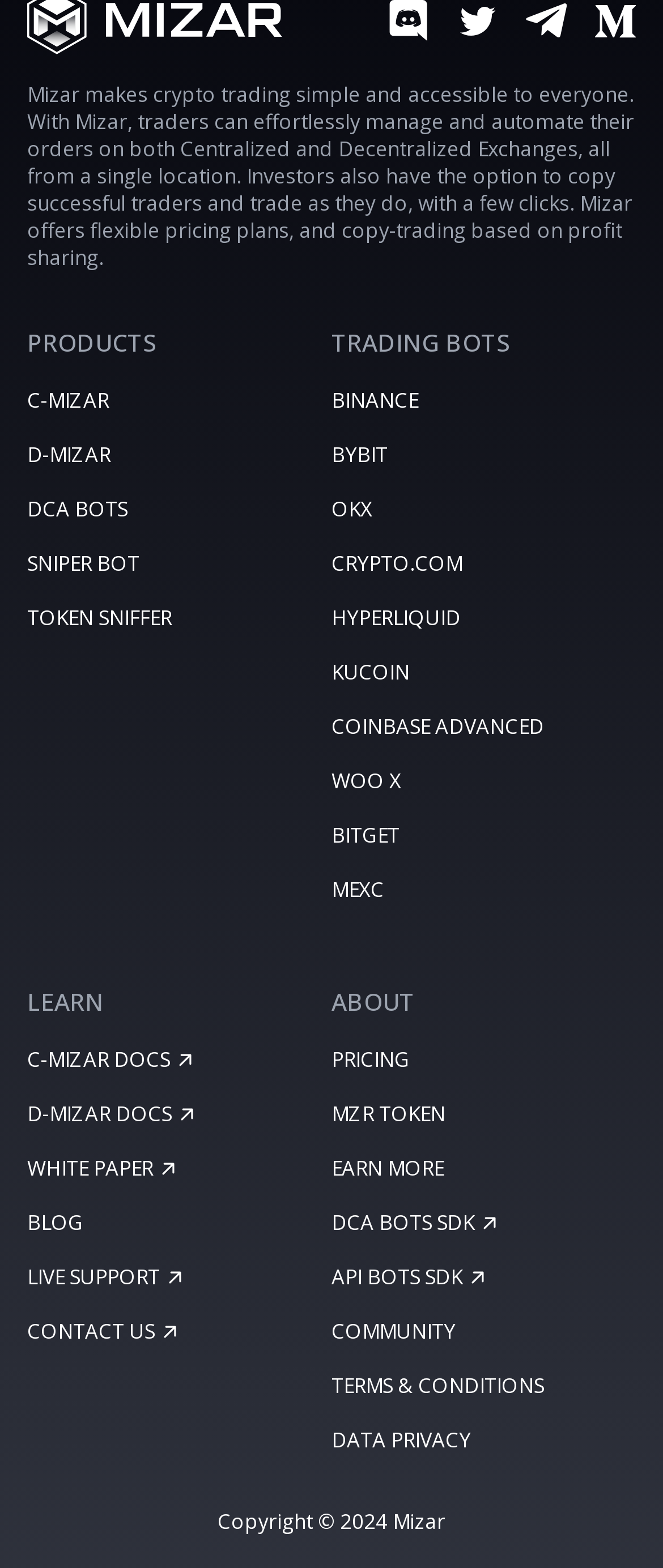How many exchanges are supported by Mizar?
Look at the image and answer the question with a single word or phrase.

11